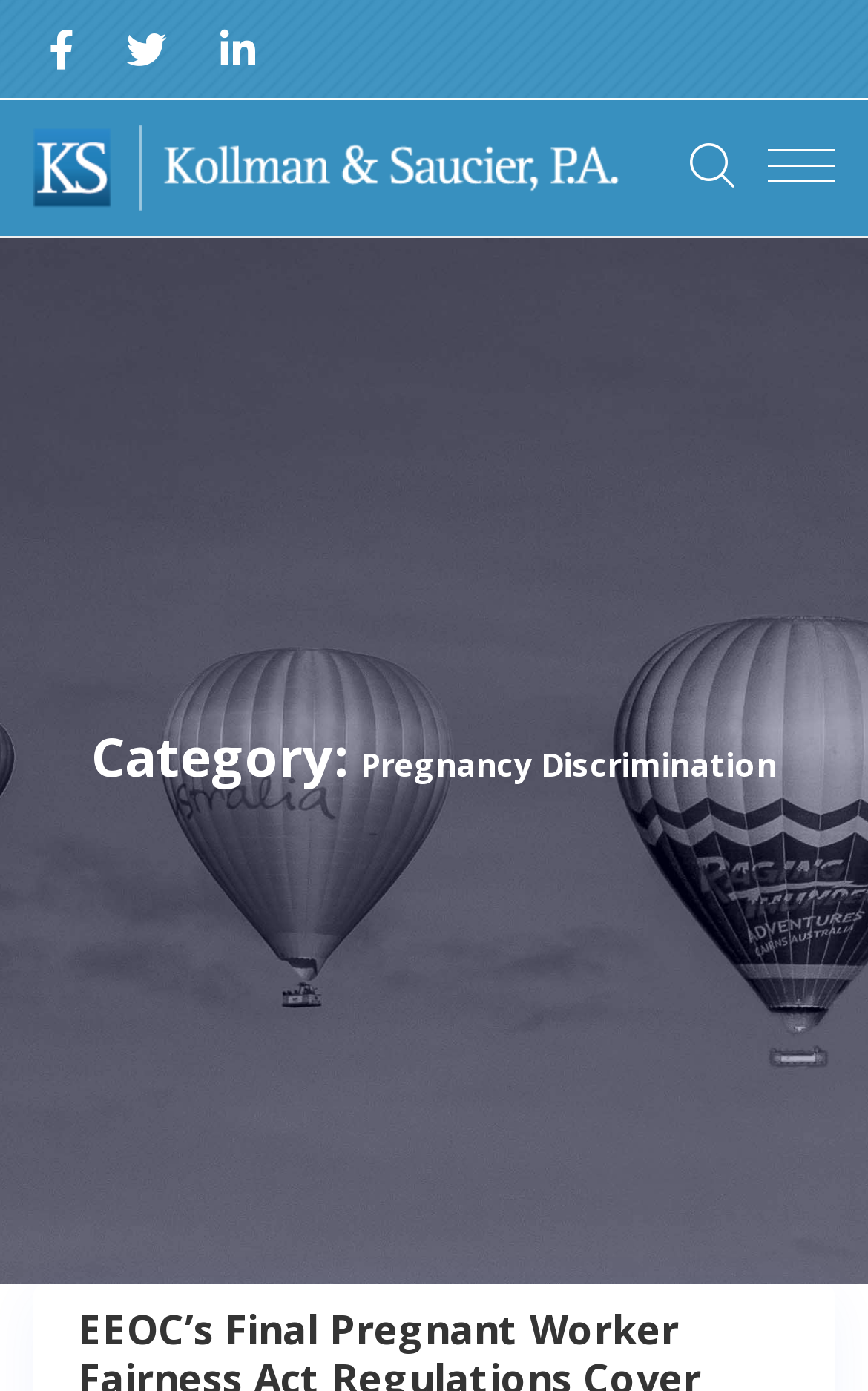Provide the bounding box coordinates, formatted as (top-left x, top-left y, bottom-right x, bottom-right y), with all values being floating point numbers between 0 and 1. Identify the bounding box of the UI element that matches the description: Skip to Main Content

None